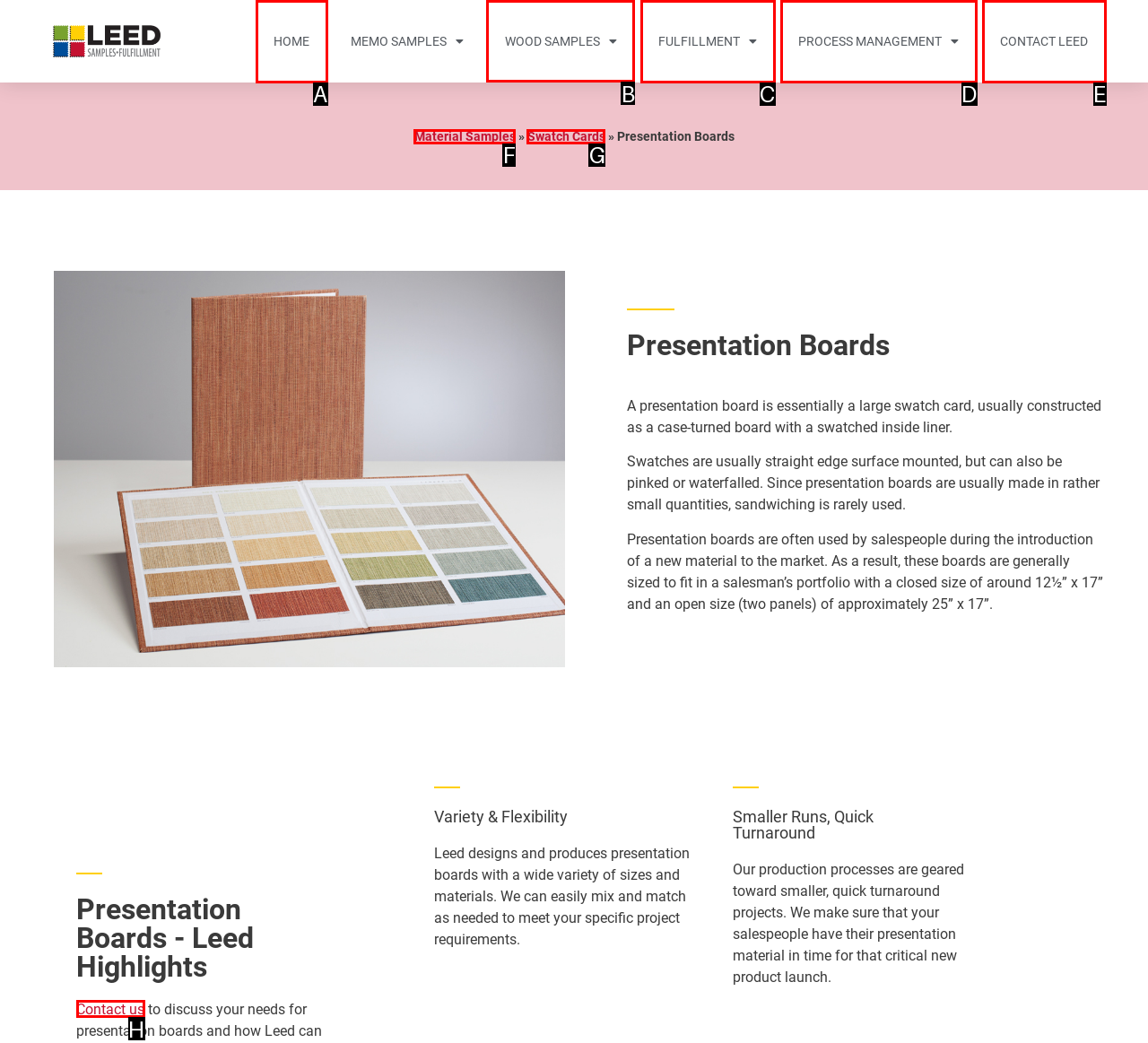Identify the HTML element to click to fulfill this task: Click the 'Contact Us' link
Answer with the letter from the given choices.

None